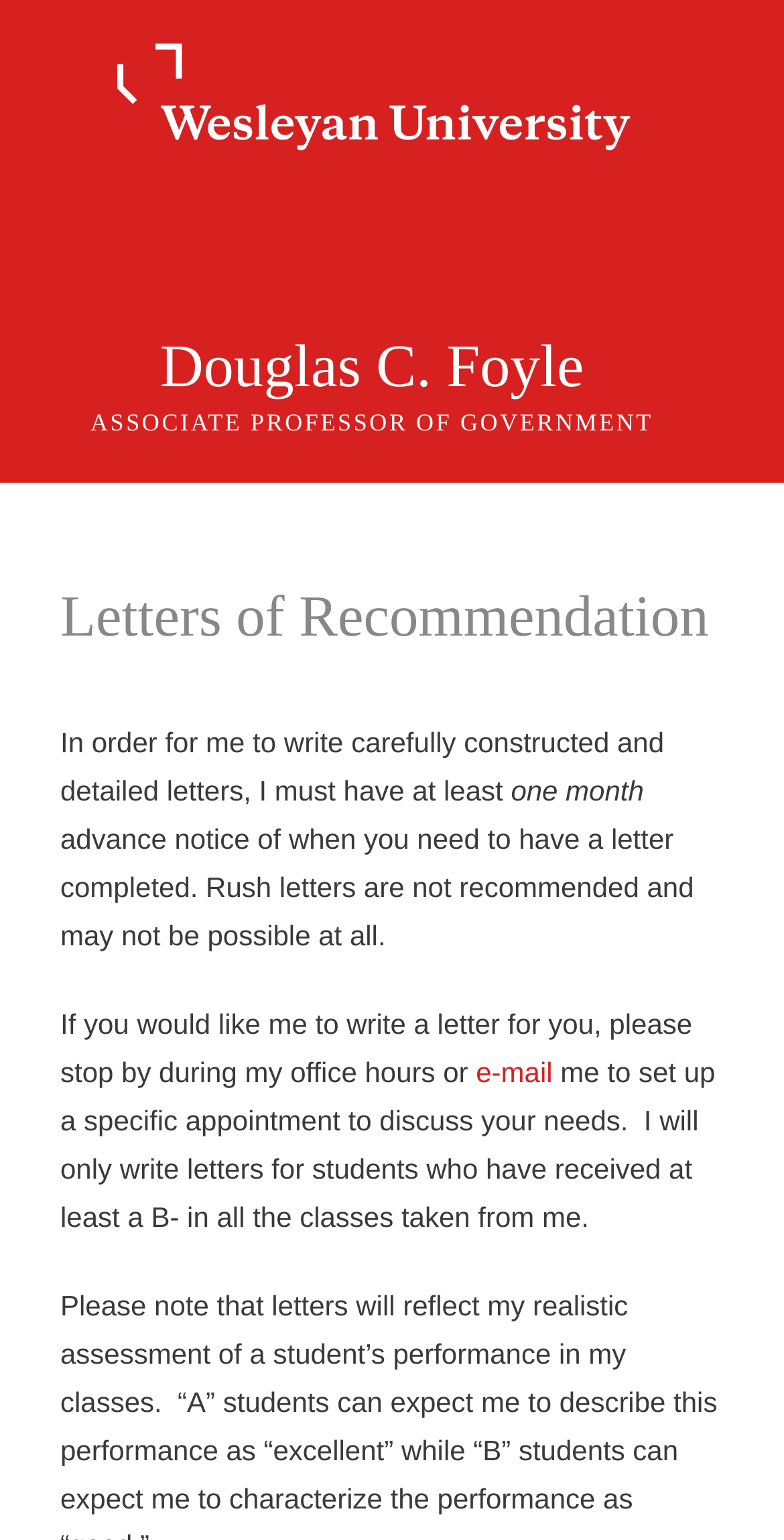Generate the main heading text from the webpage.

Letters of Recommendation